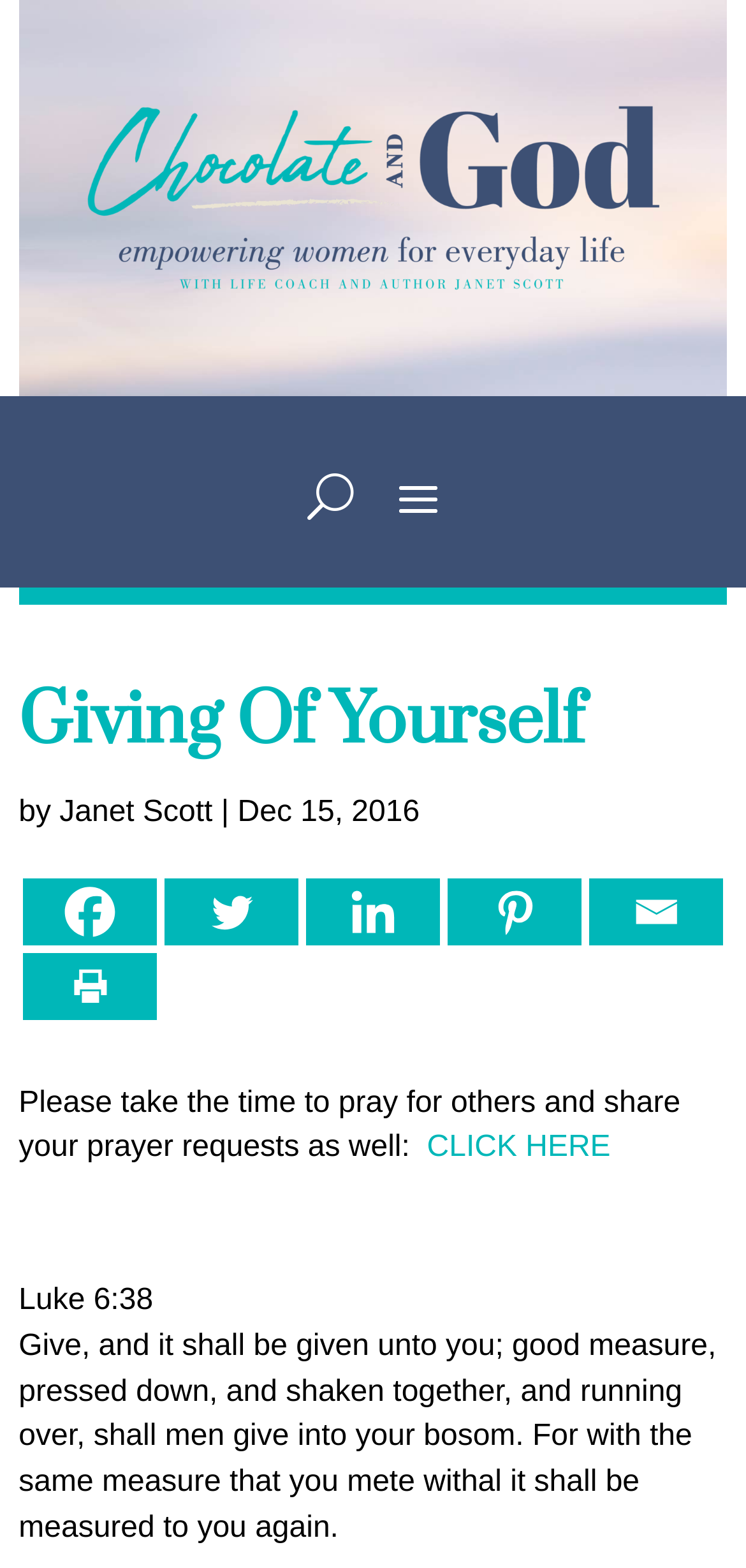Based on the image, provide a detailed and complete answer to the question: 
What is the Bible verse mentioned in the article?

I found the Bible verse by looking at the text that appears to be a quote or reference, which is formatted differently from the rest of the text and has a chapter and verse number.